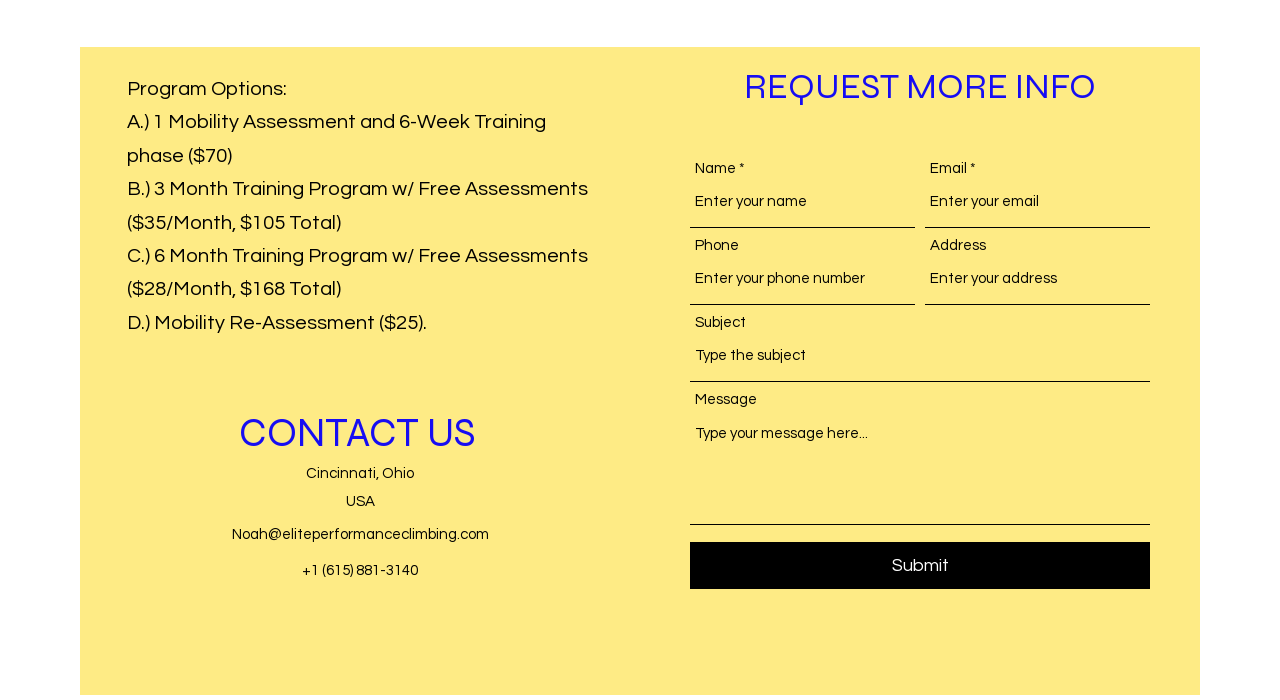What is the city and state of the contact address?
Based on the screenshot, answer the question with a single word or phrase.

Cincinnati, Ohio